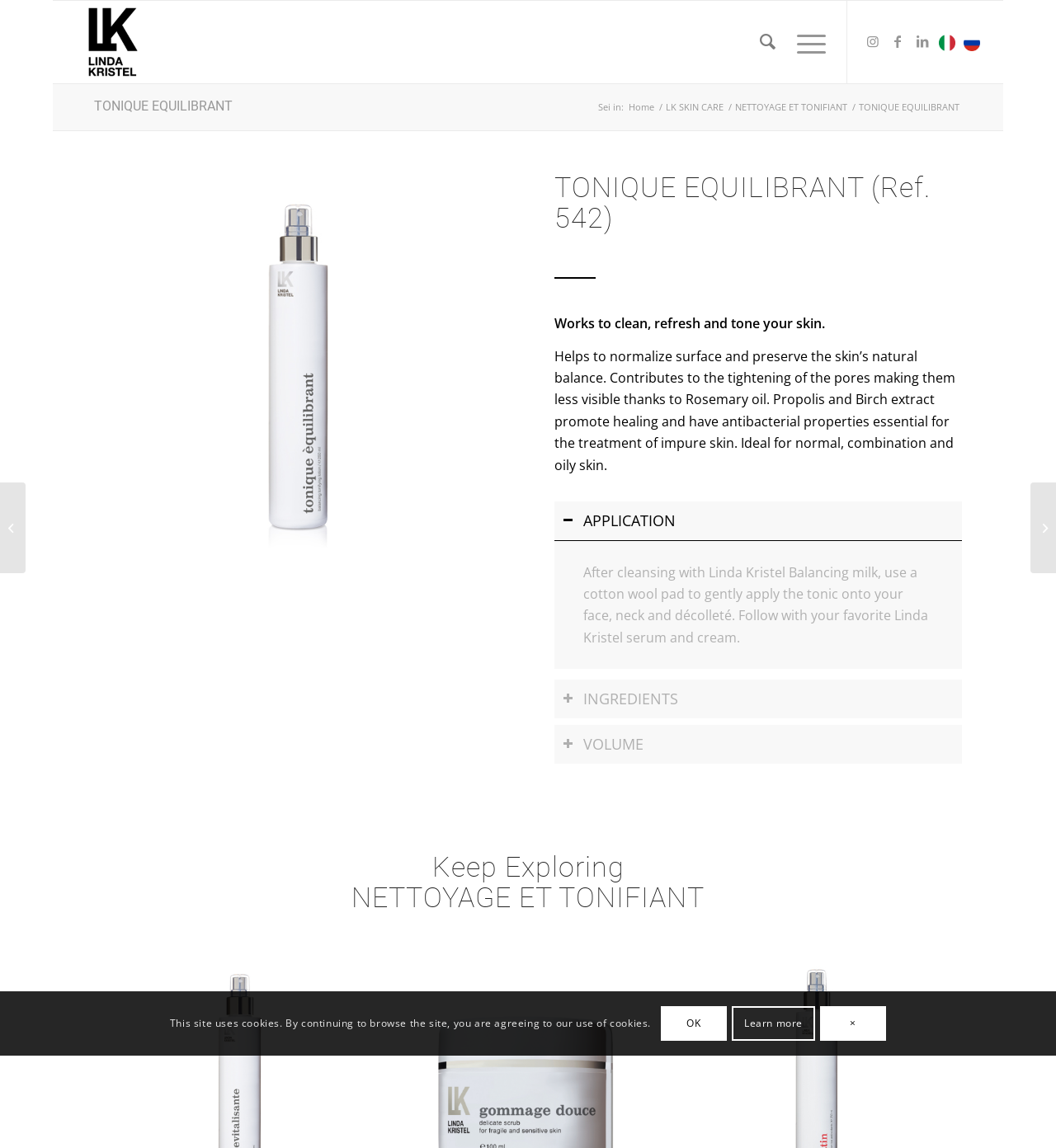Please specify the bounding box coordinates of the clickable region to carry out the following instruction: "Search posts". The coordinates should be four float numbers between 0 and 1, in the format [left, top, right, bottom].

None